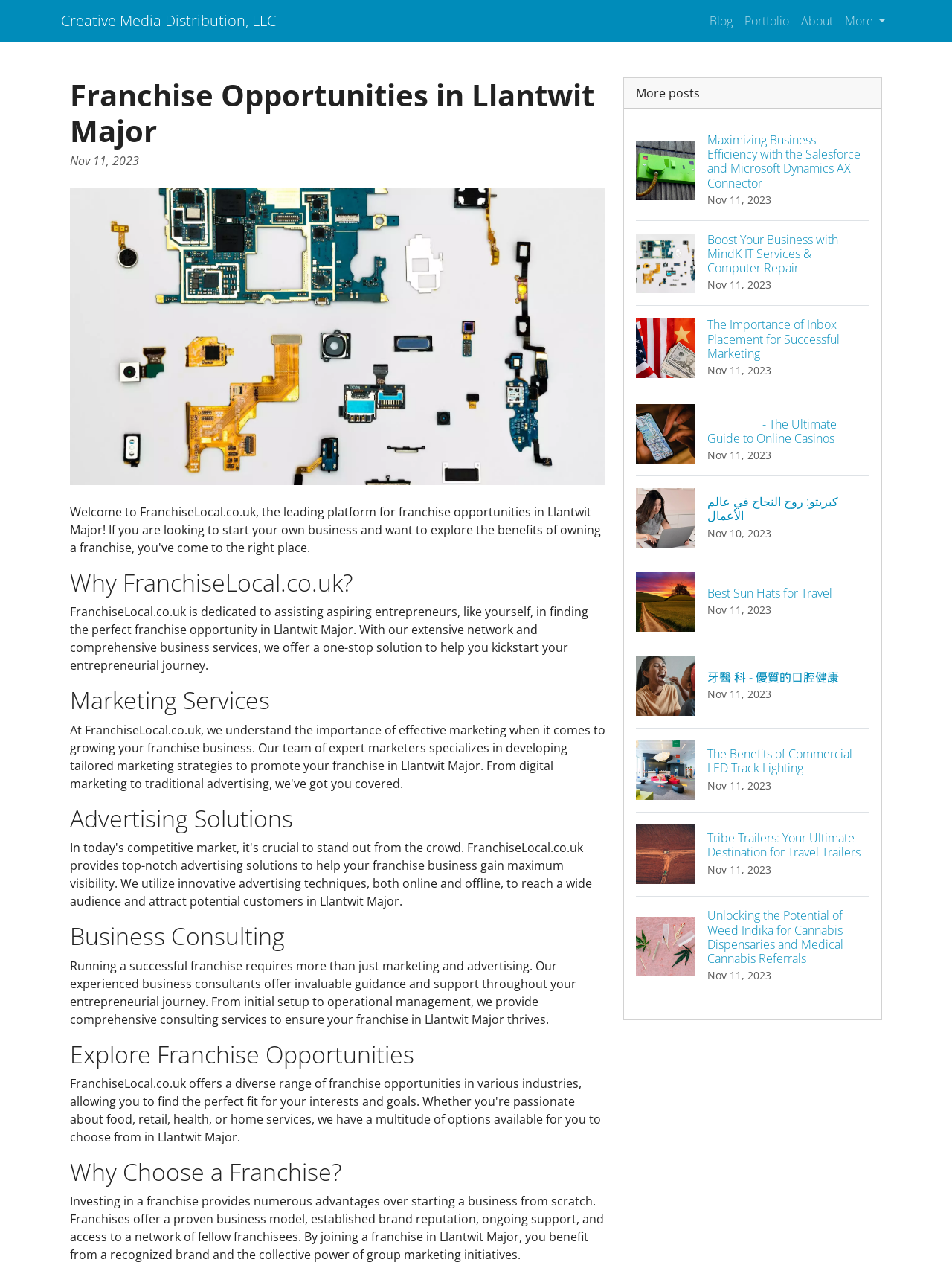Using the information shown in the image, answer the question with as much detail as possible: How many blog posts are displayed on the webpage?

The webpage displays a list of blog posts, and upon counting, I found 8 posts with headings and images.